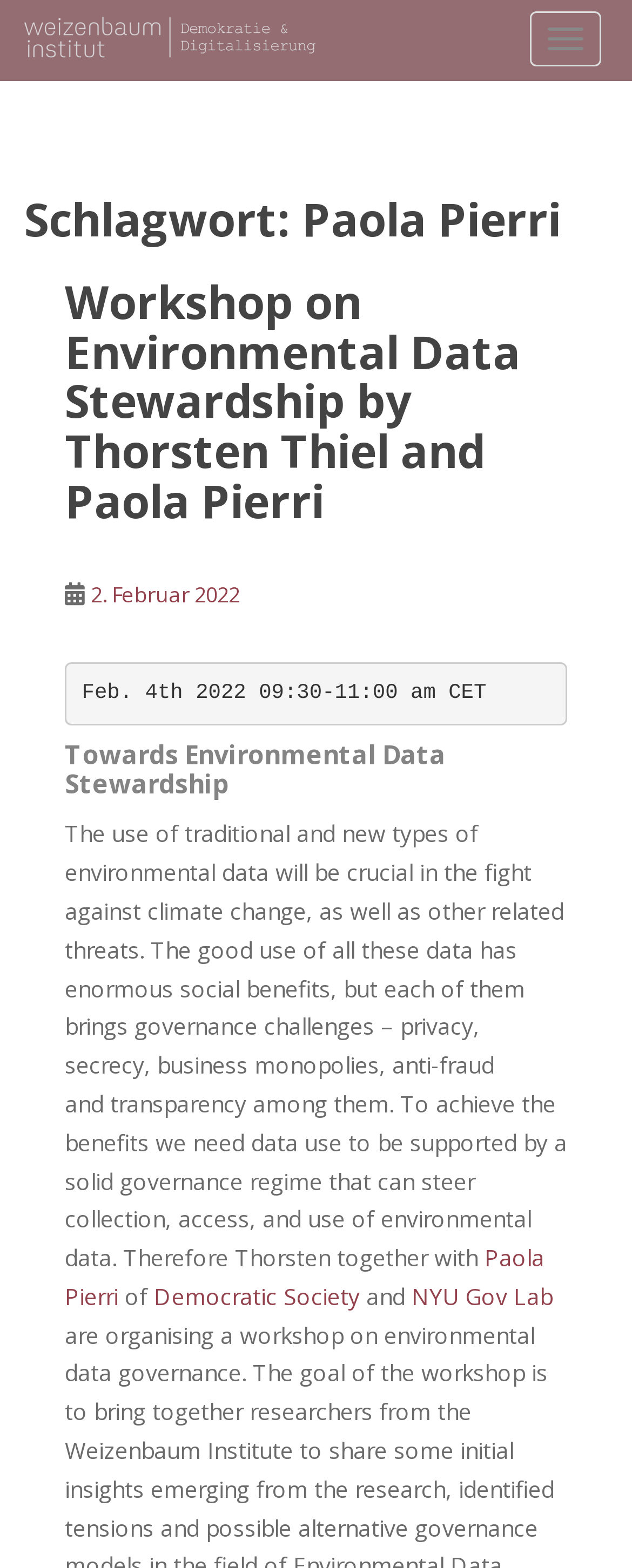Determine the bounding box coordinates for the area that should be clicked to carry out the following instruction: "Learn about the dangers of eating spoiled shrimp".

None